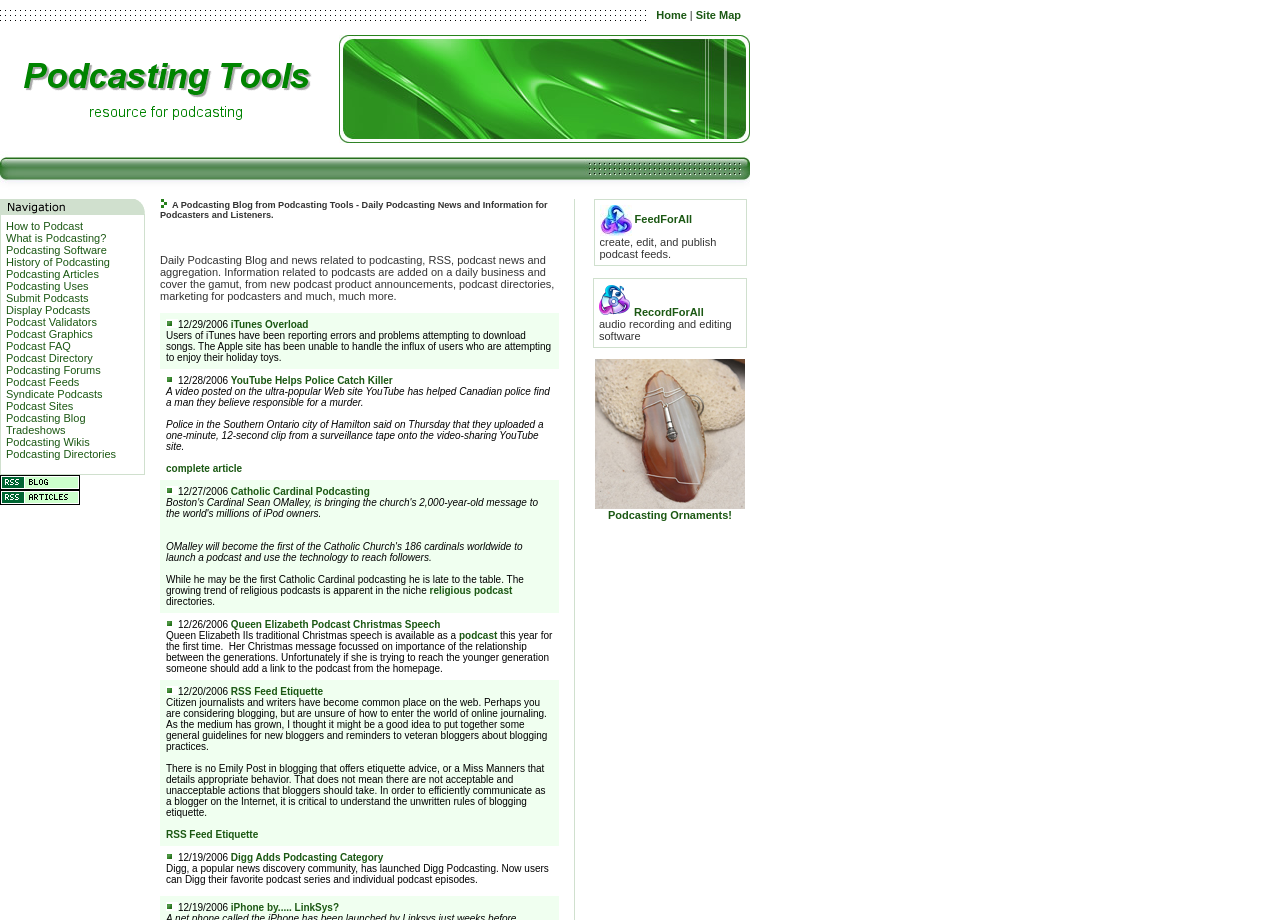Show the bounding box coordinates for the element that needs to be clicked to execute the following instruction: "Click on the 'Aktive' link". Provide the coordinates in the form of four float numbers between 0 and 1, i.e., [left, top, right, bottom].

None